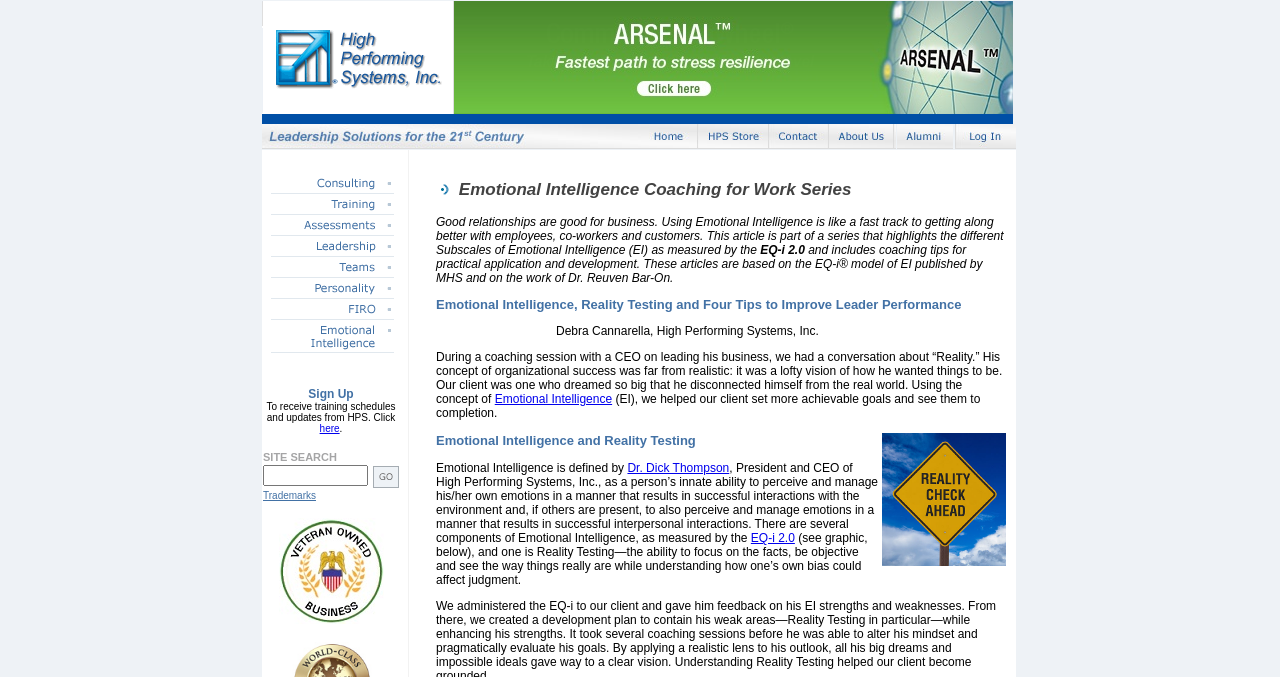Identify the bounding box coordinates of the section to be clicked to complete the task described by the following instruction: "Click the link to access Reality Testing resources". The coordinates should be four float numbers between 0 and 1, formatted as [left, top, right, bottom].

[0.501, 0.199, 0.546, 0.225]